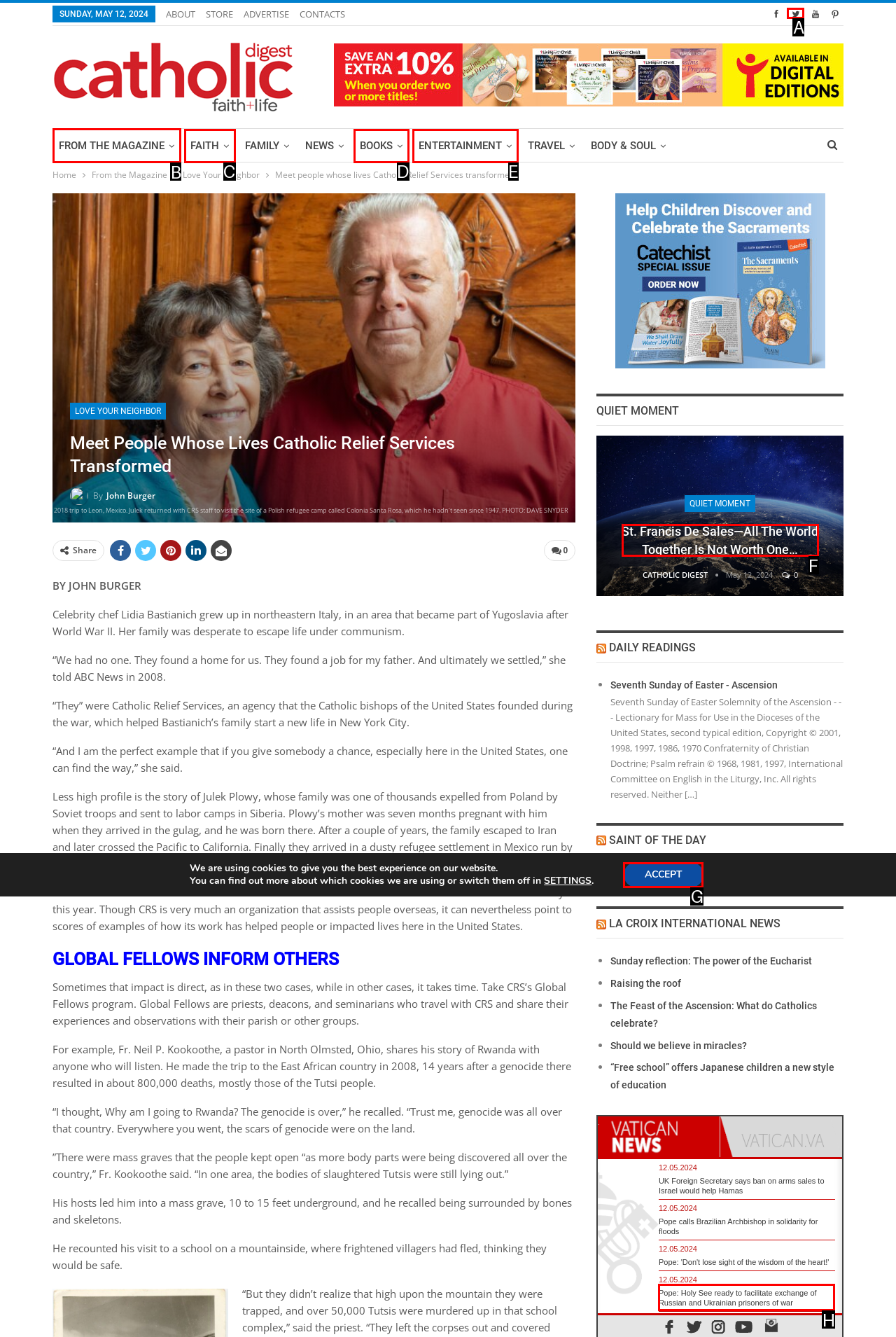Given the task: Click on the 'FROM THE MAGAZINE' link, tell me which HTML element to click on.
Answer with the letter of the correct option from the given choices.

B